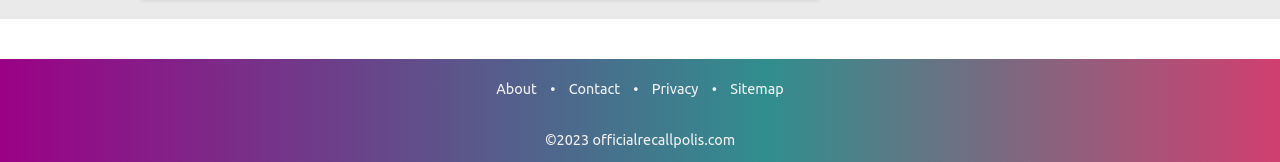What is the domain of the official website?
Please respond to the question thoroughly and include all relevant details.

I found the link element 'officialrecallpolis.com' at coordinates [0.463, 0.816, 0.574, 0.915], which indicates the domain of the official website.